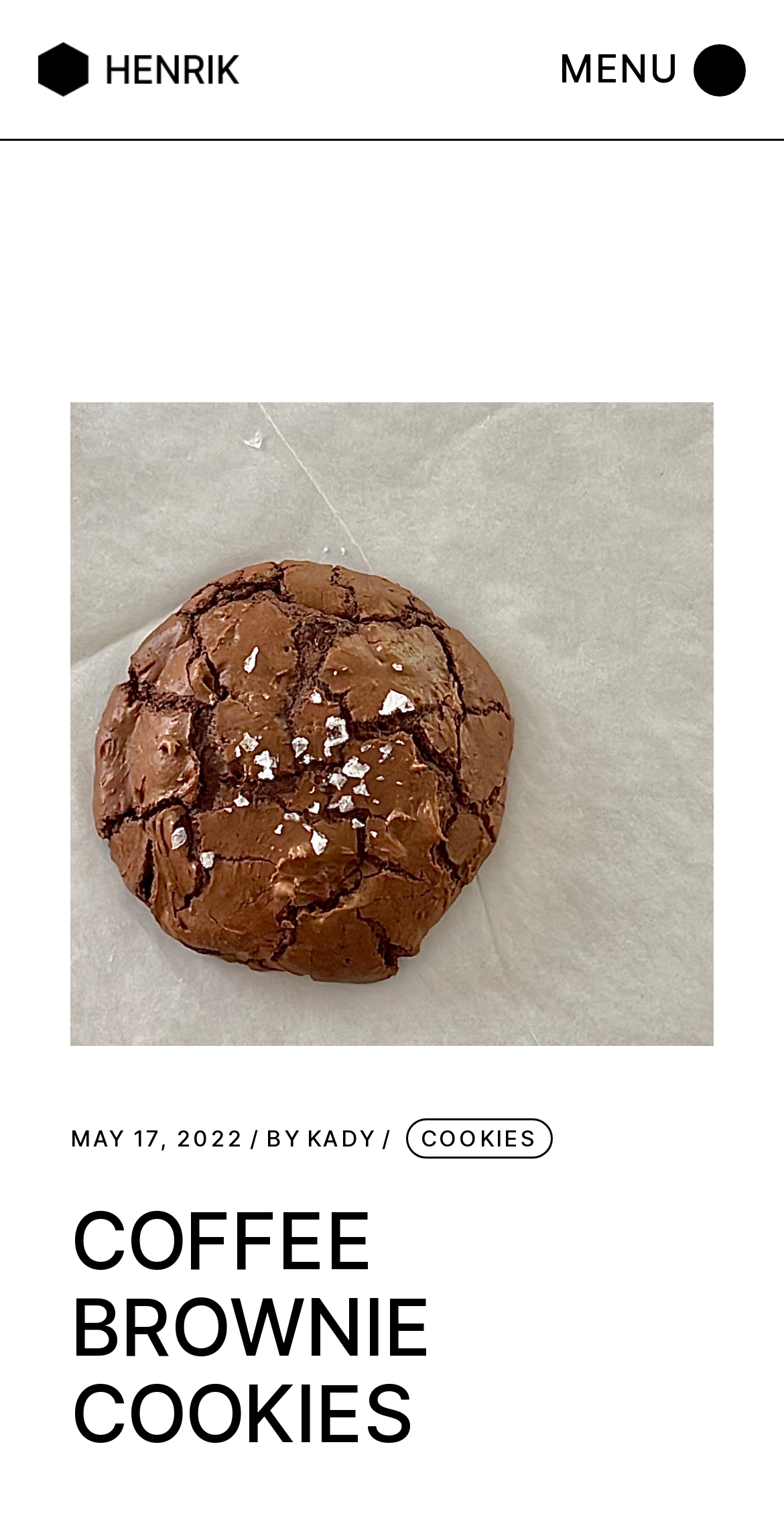What is the category of the latest article?
Give a one-word or short phrase answer based on the image.

COOKIES